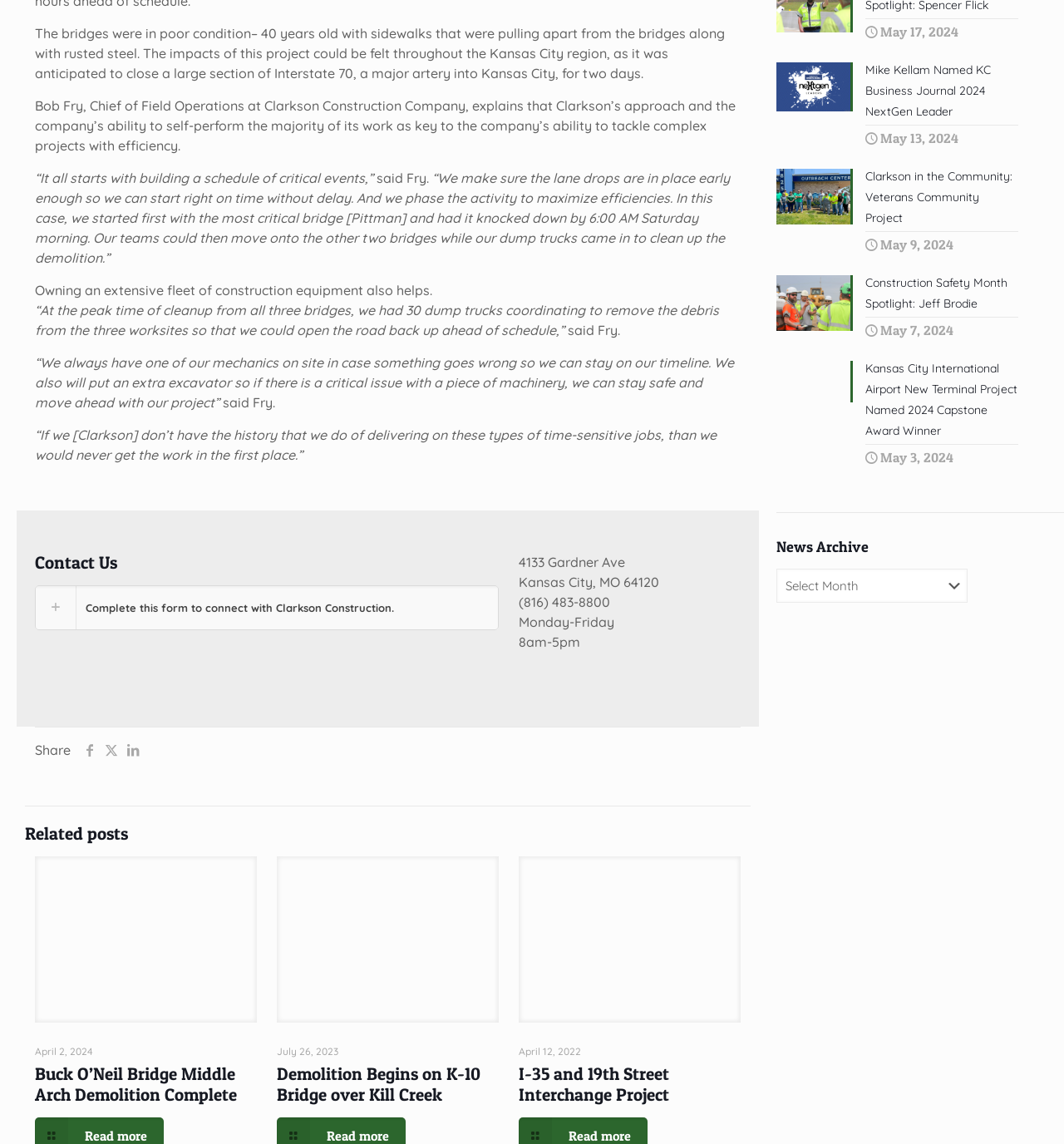What is the purpose of having a mechanic on site?
Based on the screenshot, answer the question with a single word or phrase.

To stay on timeline